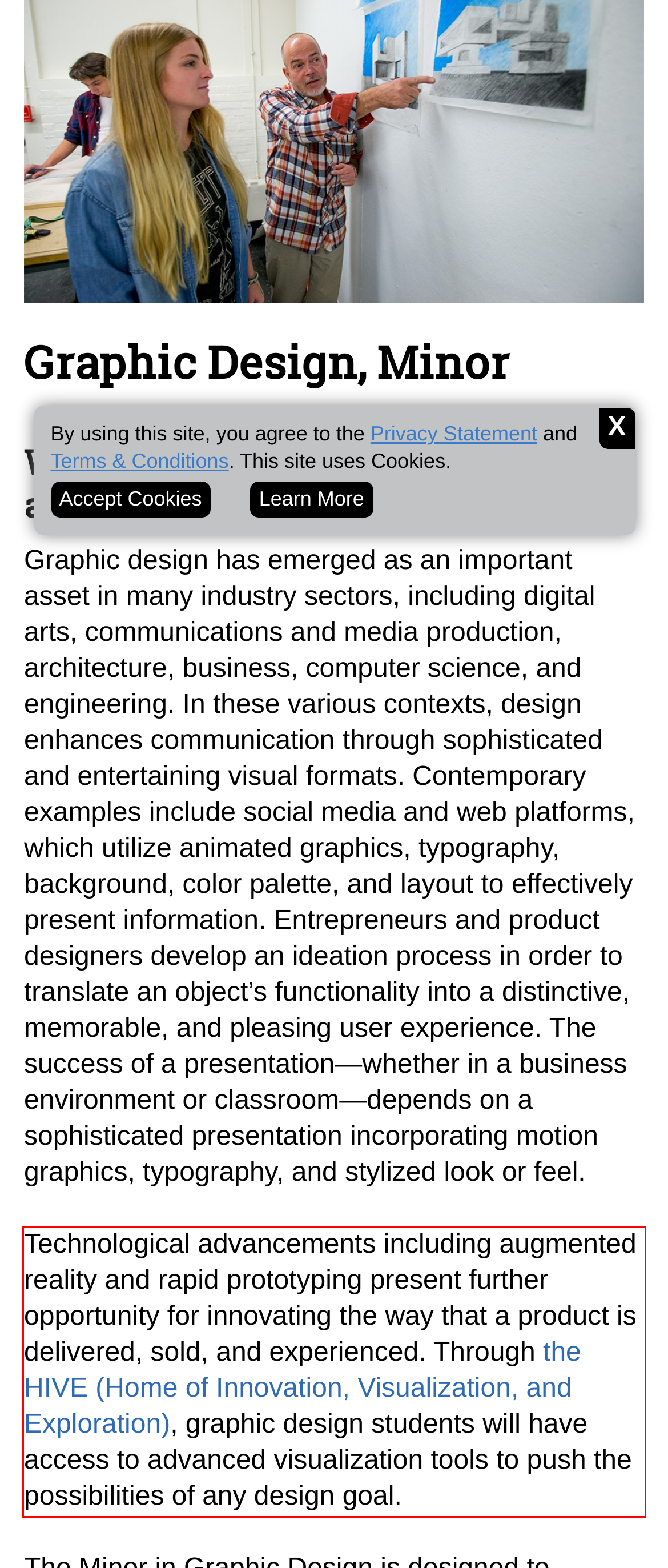You are given a screenshot of a webpage with a UI element highlighted by a red bounding box. Please perform OCR on the text content within this red bounding box.

Technological advancements including augmented reality and rapid prototyping present further opportunity for innovating the way that a product is delivered, sold, and experienced. Through the HIVE (Home of Innovation, Visualization, and Exploration), graphic design students will have access to advanced visualization tools to push the possibilities of any design goal.